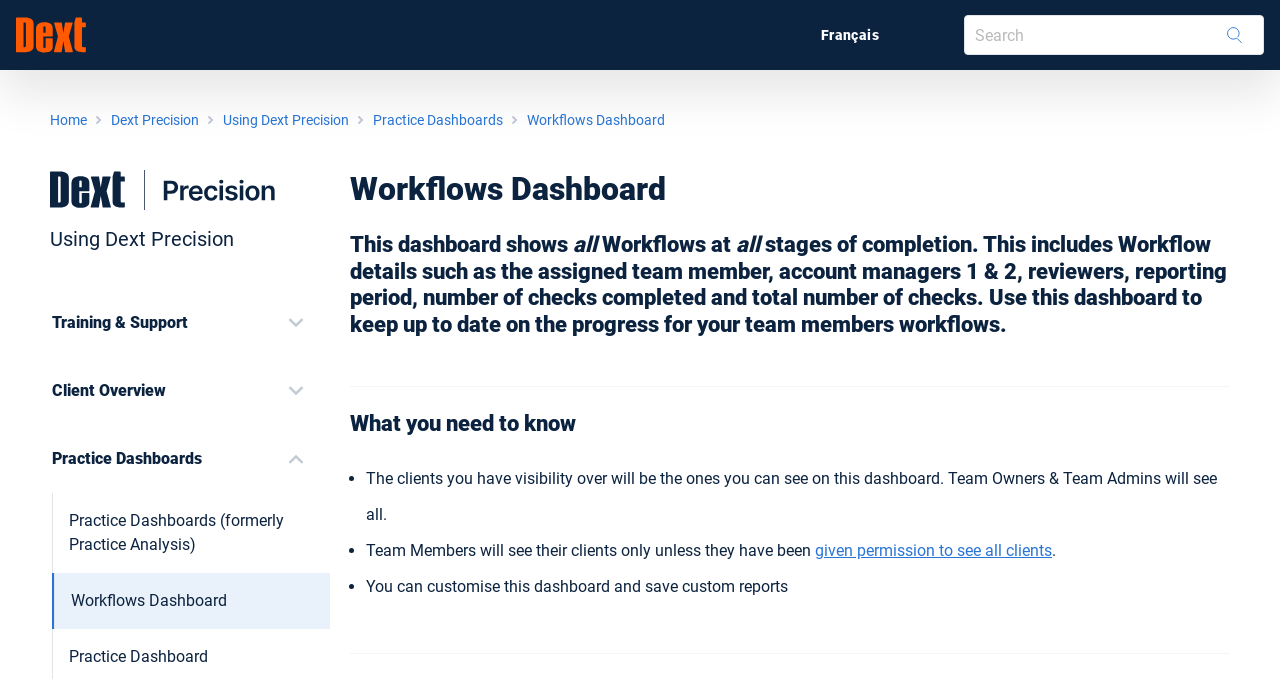Extract the bounding box for the UI element that matches this description: "aria-label="Submit Search" name="Submit Search"".

[0.945, 0.022, 0.988, 0.081]